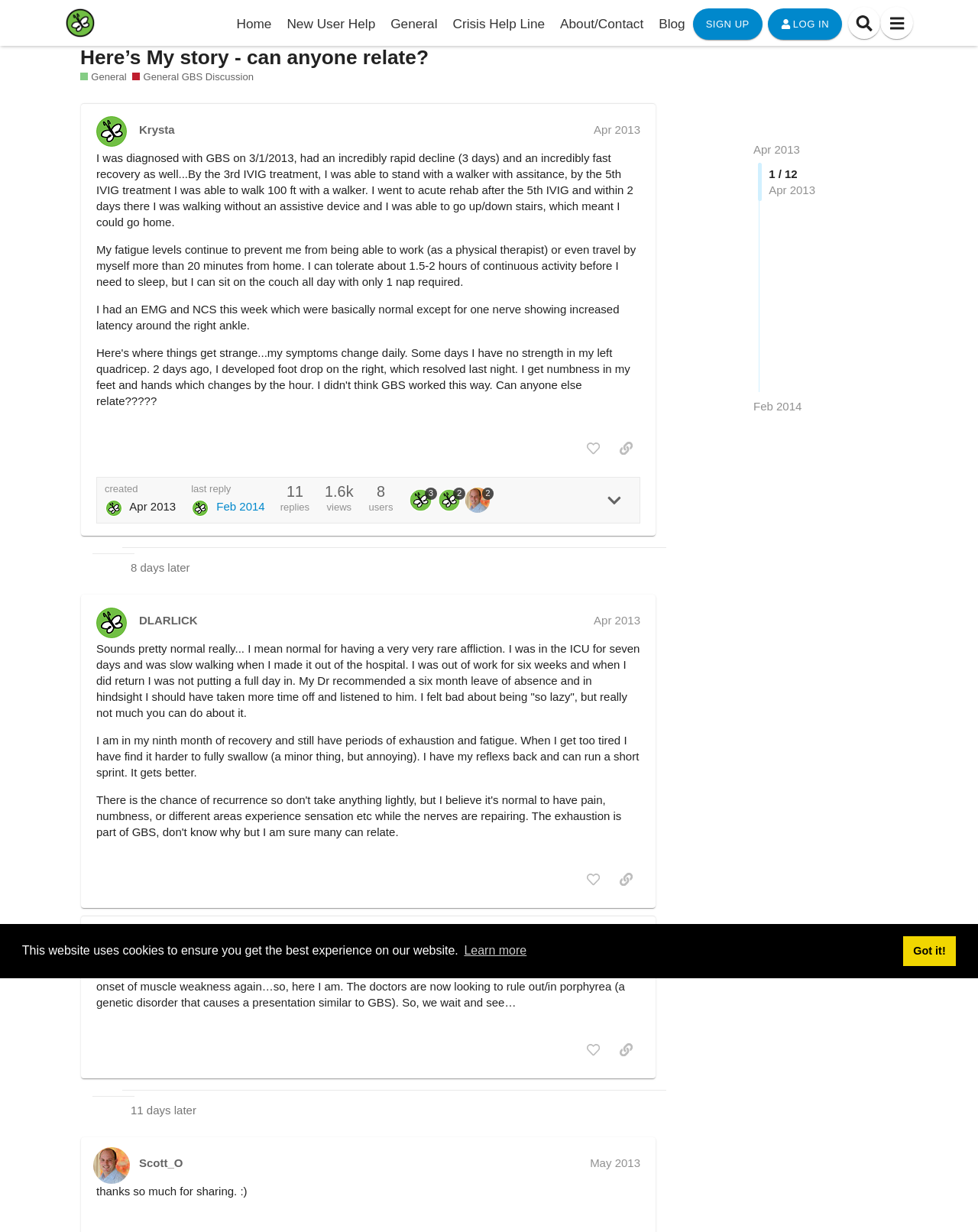Provide the bounding box coordinates for the UI element that is described as: "title="like this post"".

[0.592, 0.703, 0.621, 0.725]